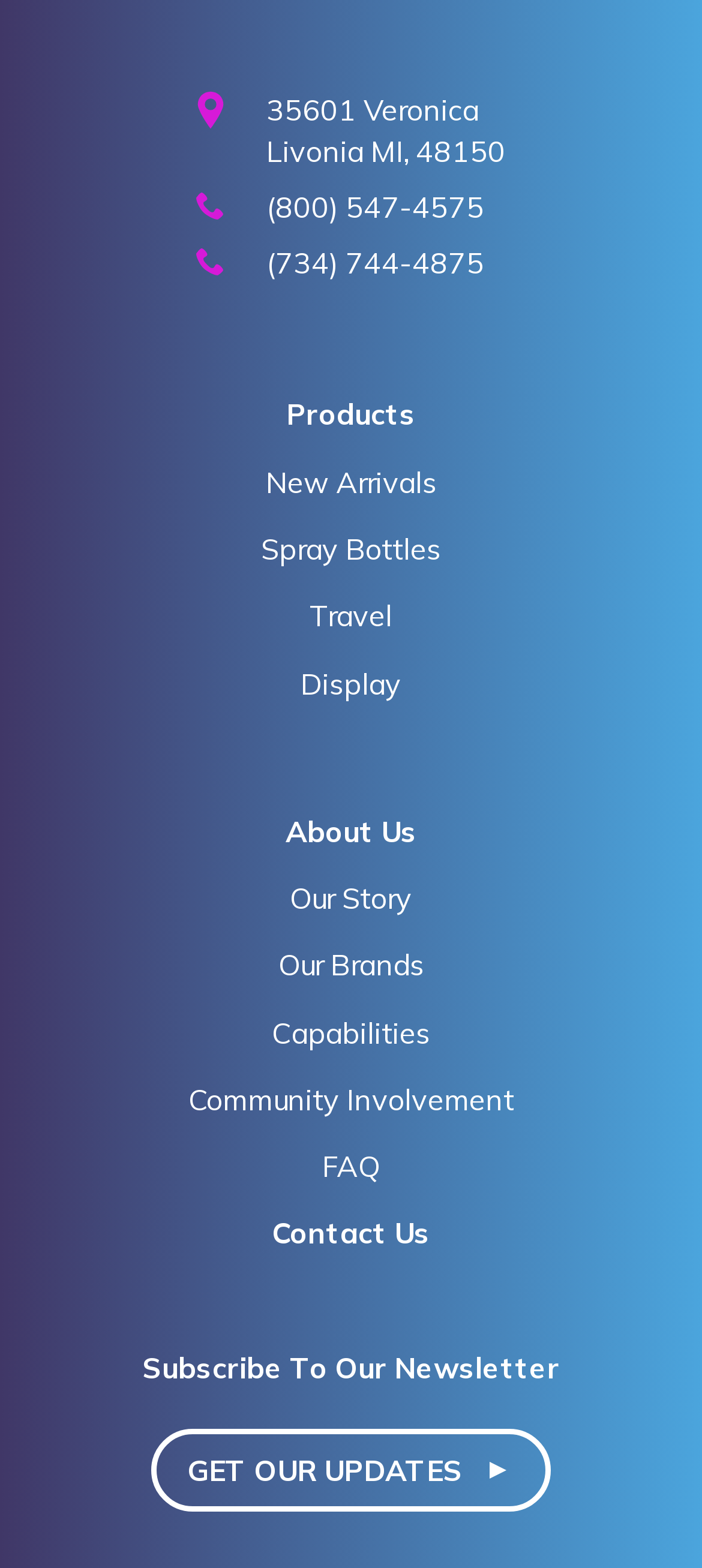What is the purpose of the 'GET OUR UPDATES ▲︎' link?
Please give a detailed and elaborate answer to the question based on the image.

I found the purpose of the link by looking at the static text element above the link, which says 'Subscribe To Our Newsletter', and I determined that the link is used to subscribe to the newsletter.